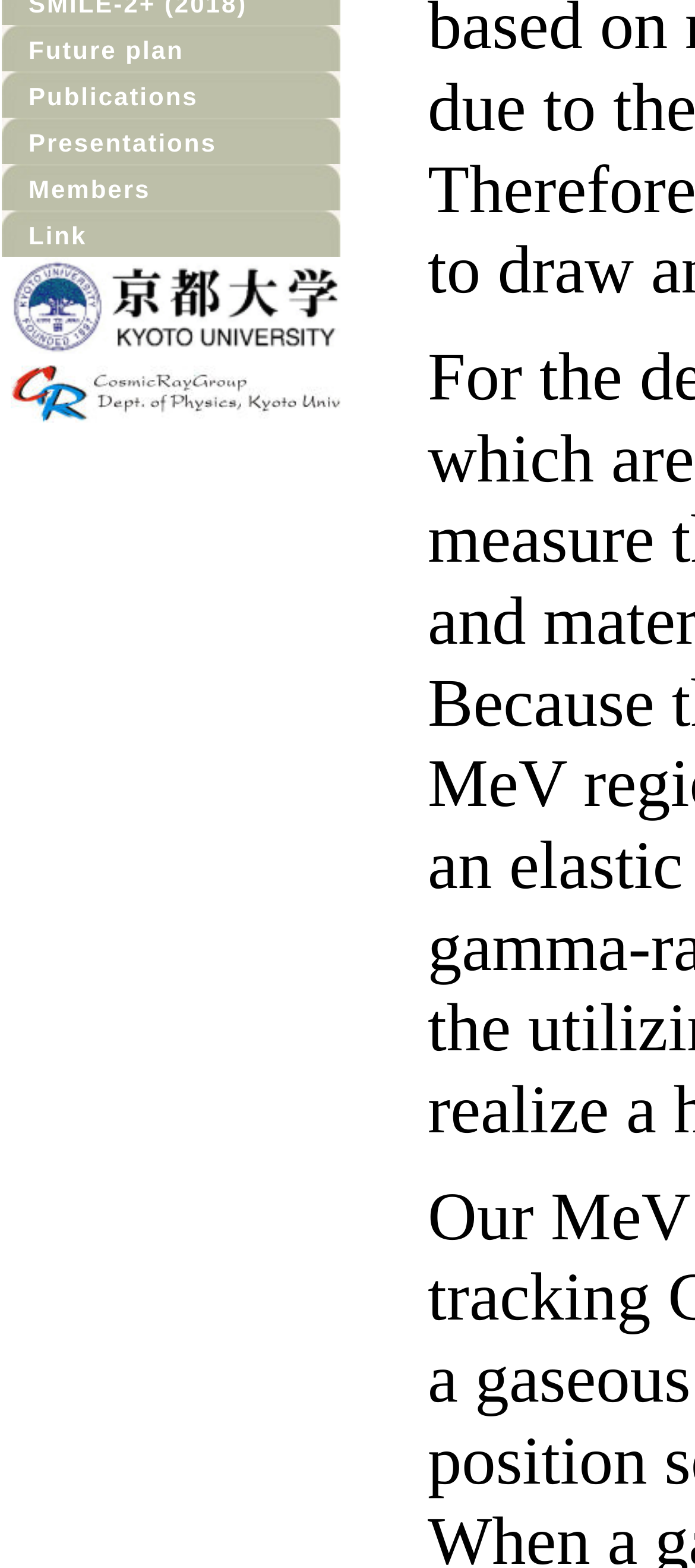Give the bounding box coordinates for this UI element: "alt="Kyoto university"". The coordinates should be four float numbers between 0 and 1, arranged as [left, top, right, bottom].

[0.003, 0.22, 0.49, 0.237]